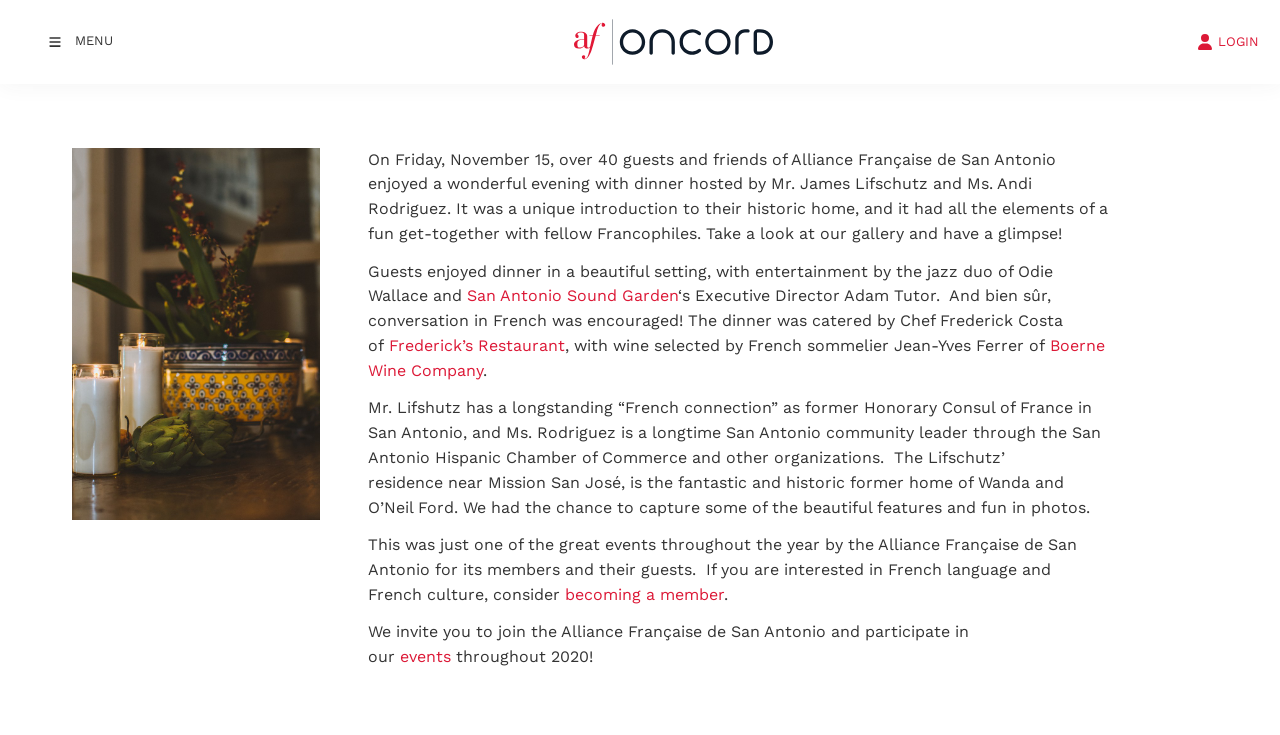Can you specify the bounding box coordinates of the area that needs to be clicked to fulfill the following instruction: "Click the logo"?

[0.436, 0.02, 0.604, 0.093]